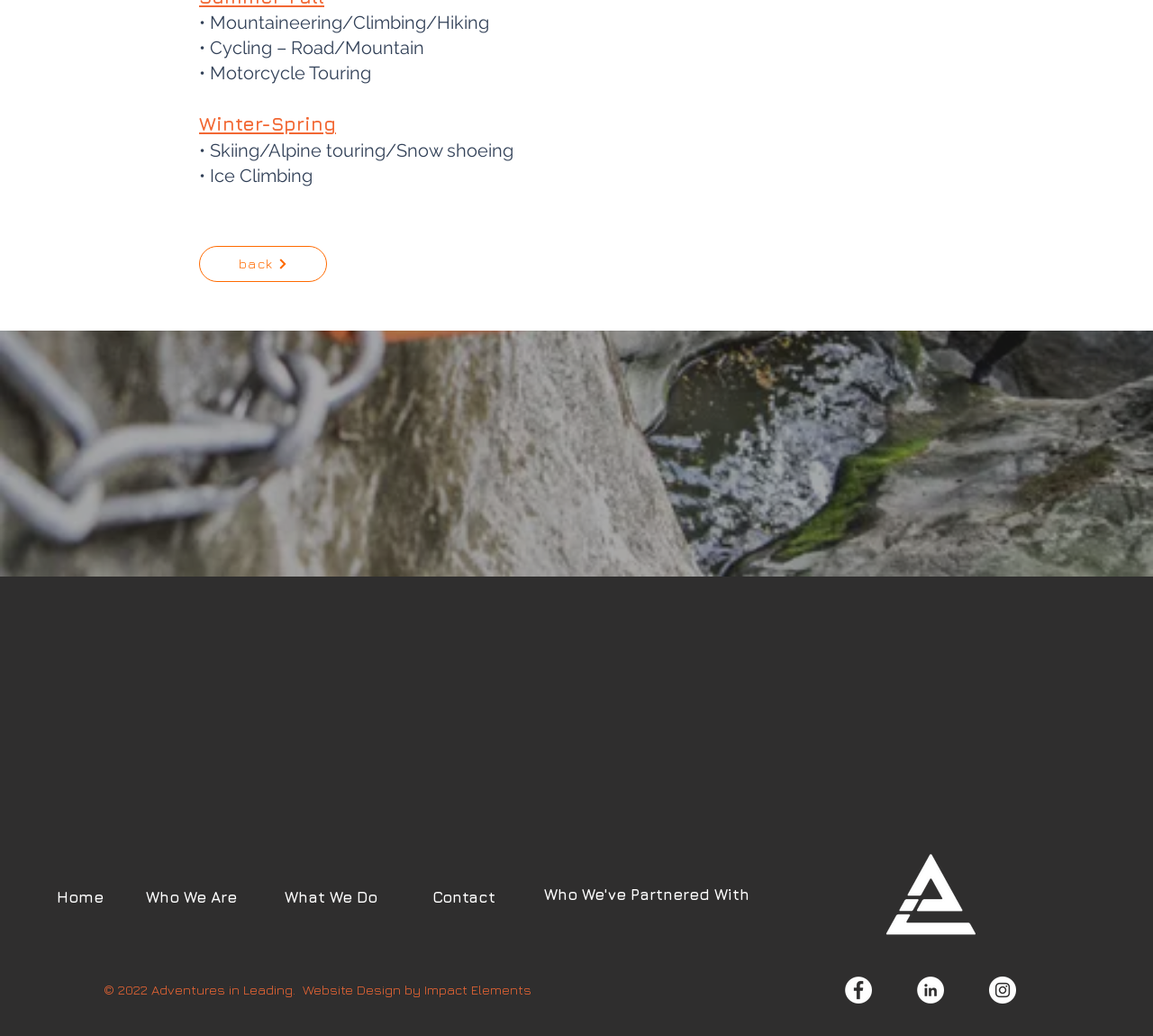Please determine the bounding box coordinates for the element with the description: "What We Do".

[0.247, 0.857, 0.327, 0.875]